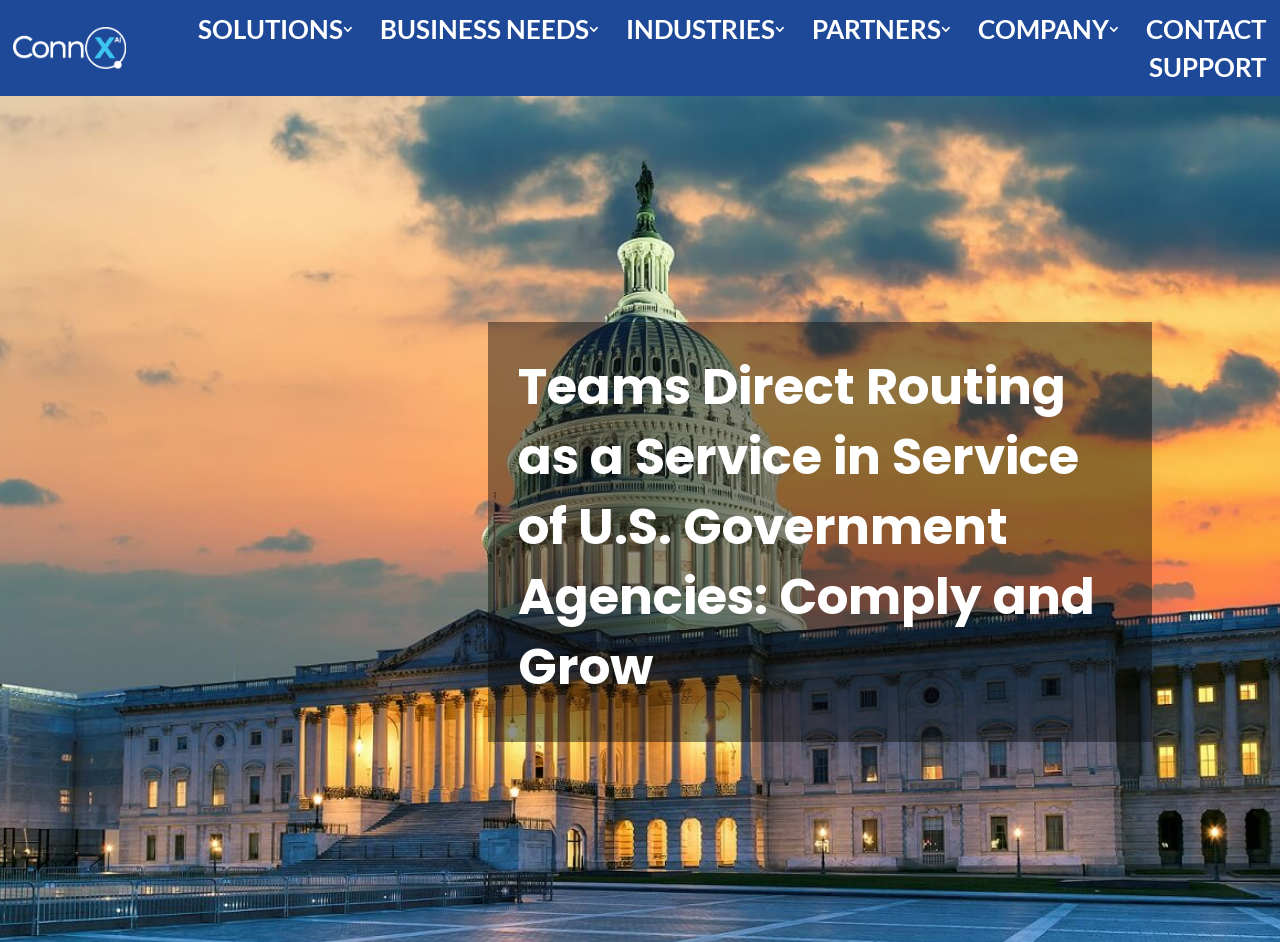Based on the element description: "Business Needs", identify the bounding box coordinates for this UI element. The coordinates must be four float numbers between 0 and 1, listed as [left, top, right, bottom].

[0.277, 0.011, 0.47, 0.051]